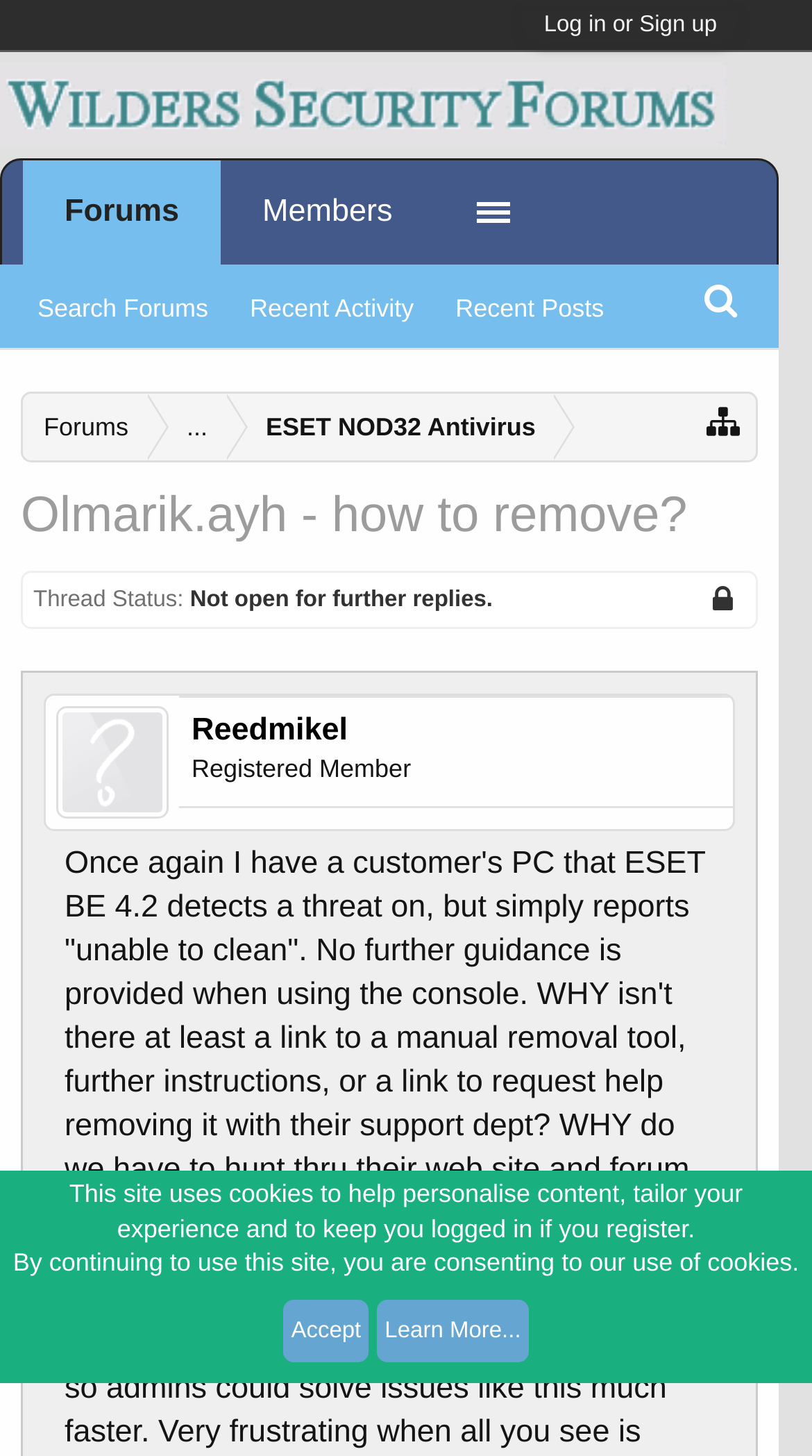Please provide a one-word or phrase answer to the question: 
What is the status of the thread?

Locked